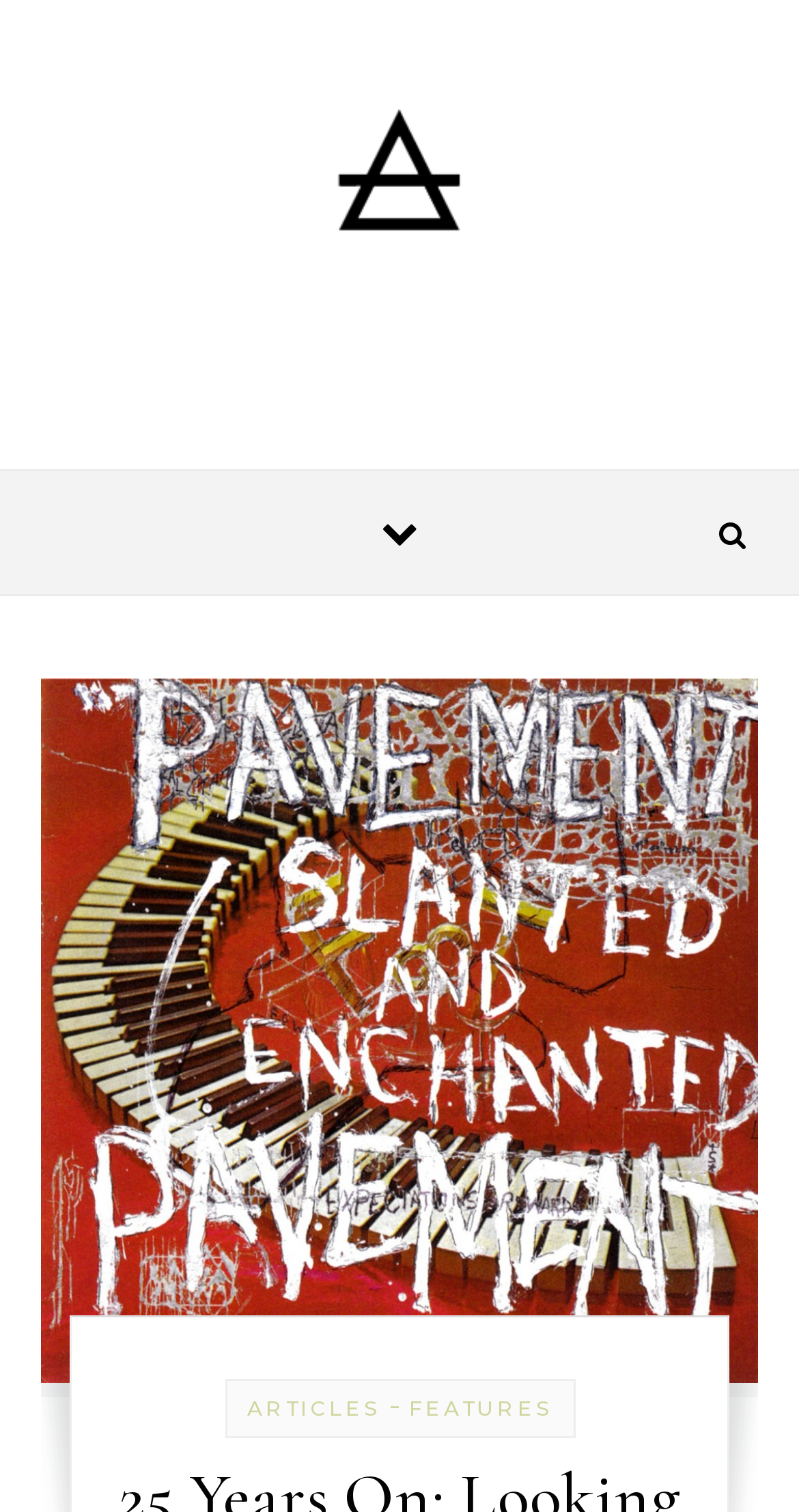What are the categories listed on the webpage?
Provide an in-depth answer to the question, covering all aspects.

The question can be answered by looking at the links present on the webpage, which are 'ARTICLES' and 'FEATURES', indicating the categories listed.